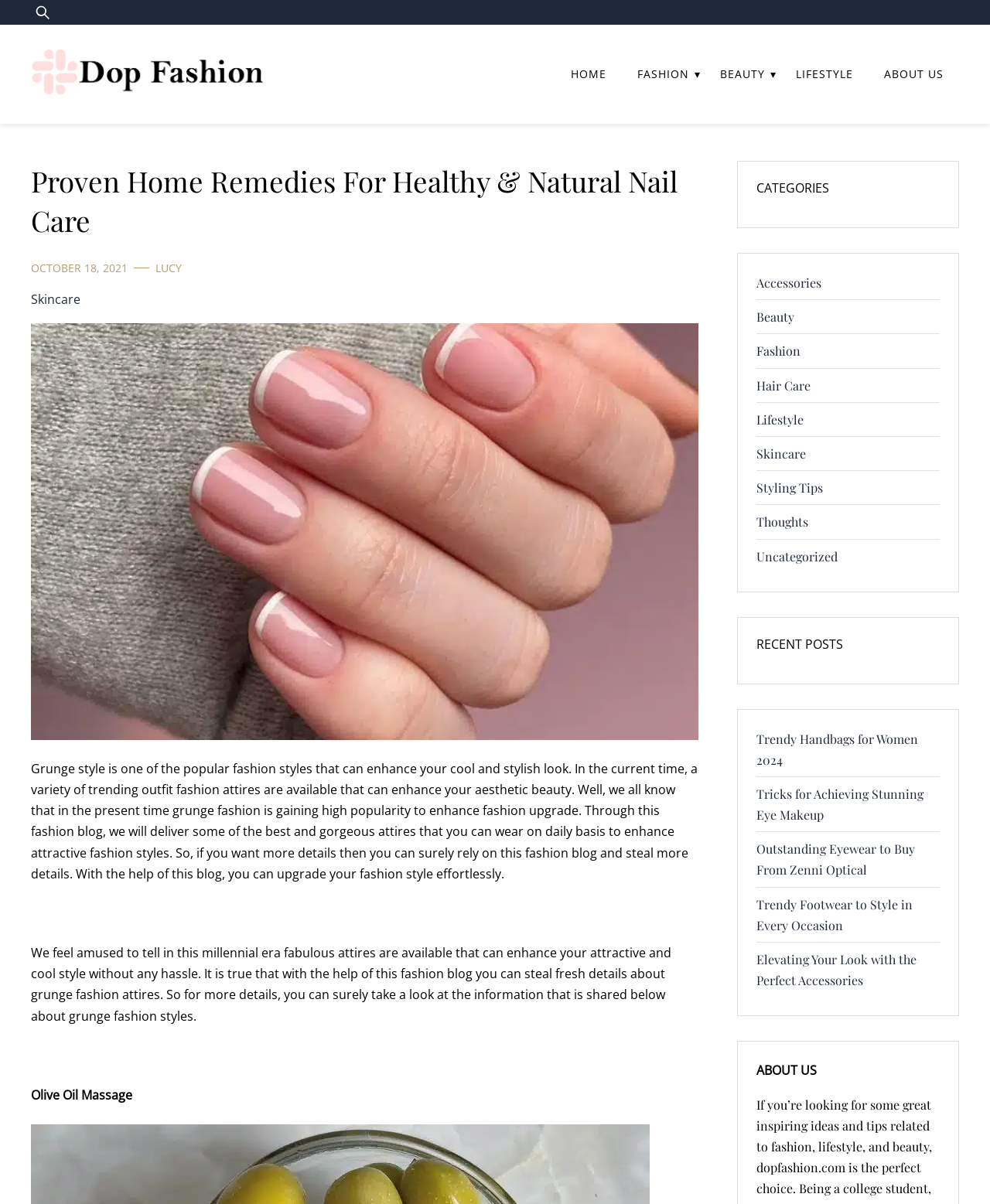Can you specify the bounding box coordinates for the region that should be clicked to fulfill this instruction: "read about skincare".

[0.031, 0.24, 0.081, 0.258]